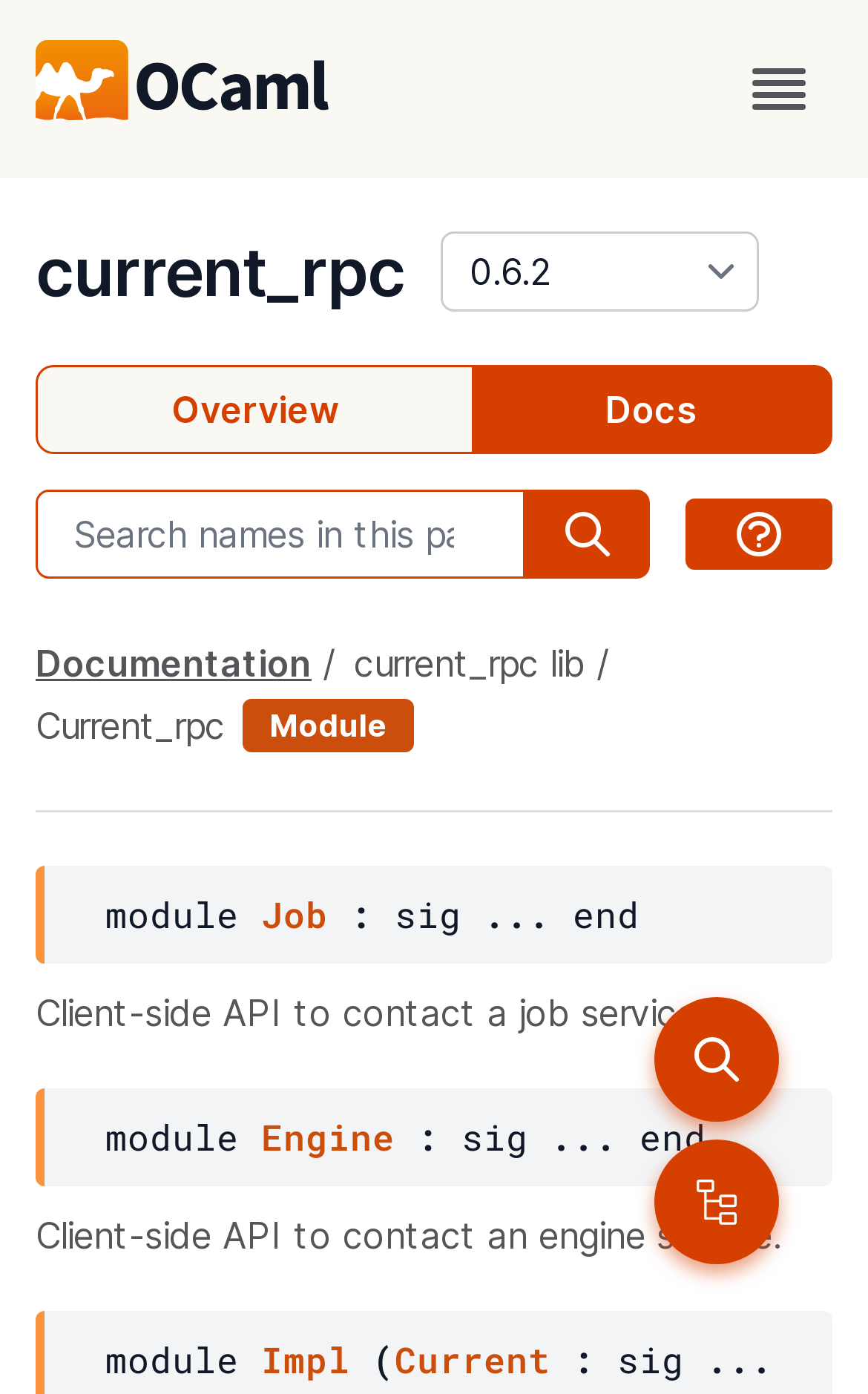Write a detailed summary of the webpage.

This webpage is about the OCaml package "current_rpc" version 0.6.2. At the top left, there is an OCaml logo image. Next to it, there is a heading that displays the package name "current_rpc". Below the heading, there is a combobox to select the version of the package.

On the top right, there are three buttons: "open menu", "open sidebar", and "search". The "open sidebar" button has an image icon. Below these buttons, there are two links: "Overview" and "Docs".

In the middle of the page, there is a search box with a placeholder text "Search names in this package...". Next to the search box, there is a button to show search instructions, which also has an image icon.

Below the search box, there is a navigation breadcrumb that displays the path "Documentation > current_rpc lib > Current_rpc". Following the breadcrumb, there are several links and static text elements that describe modules and their functions, including "Module", "Job", "Client-side API to contact a job service", "Engine", and "Impl". These elements are arranged in a hierarchical structure, with the module names and functions indented below each other.

At the bottom of the page, there are more links and static text elements that continue to describe the modules and their functions.